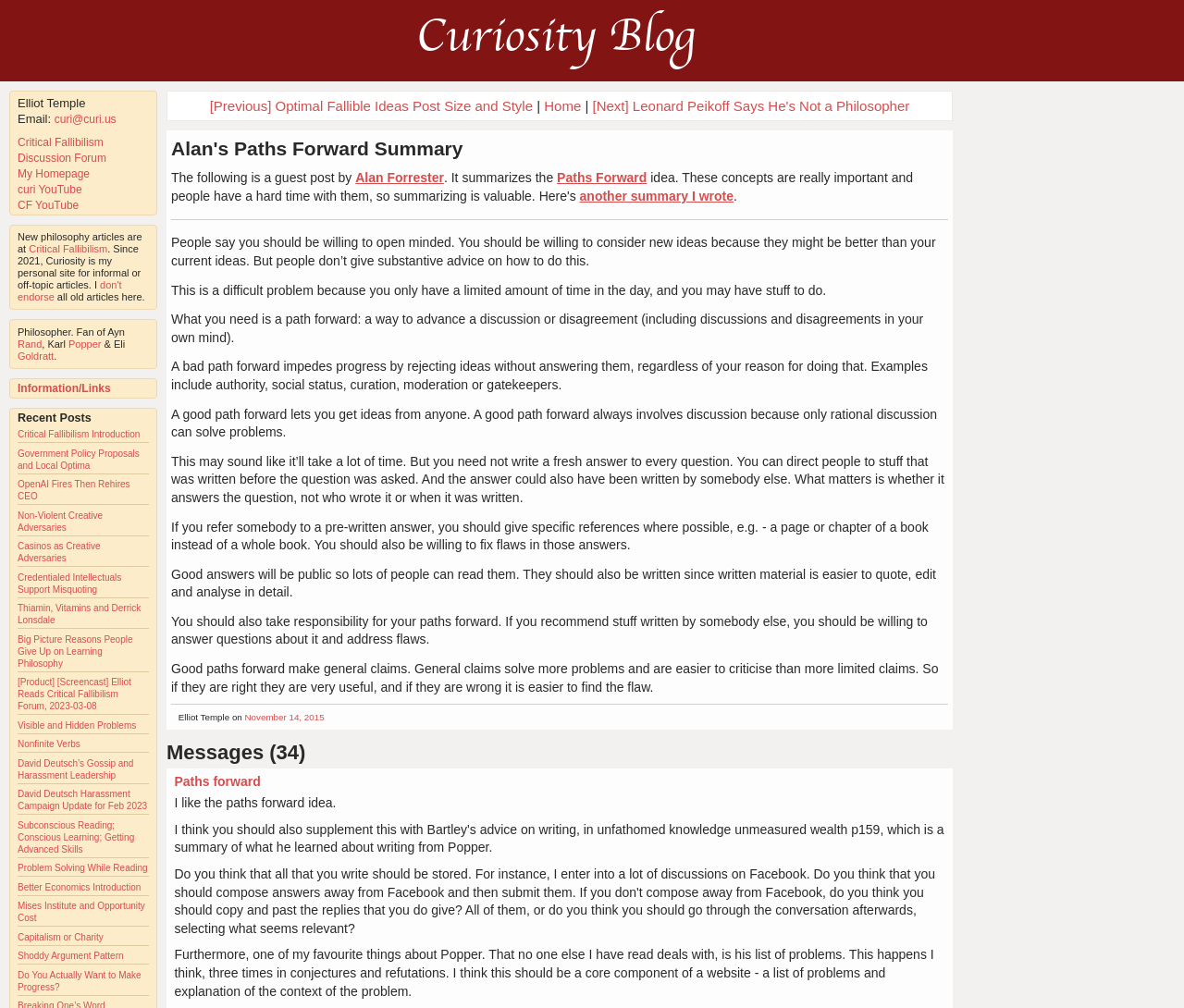Please identify the bounding box coordinates of the clickable area that will fulfill the following instruction: "visit the Information/Links page". The coordinates should be in the format of four float numbers between 0 and 1, i.e., [left, top, right, bottom].

[0.015, 0.379, 0.093, 0.392]